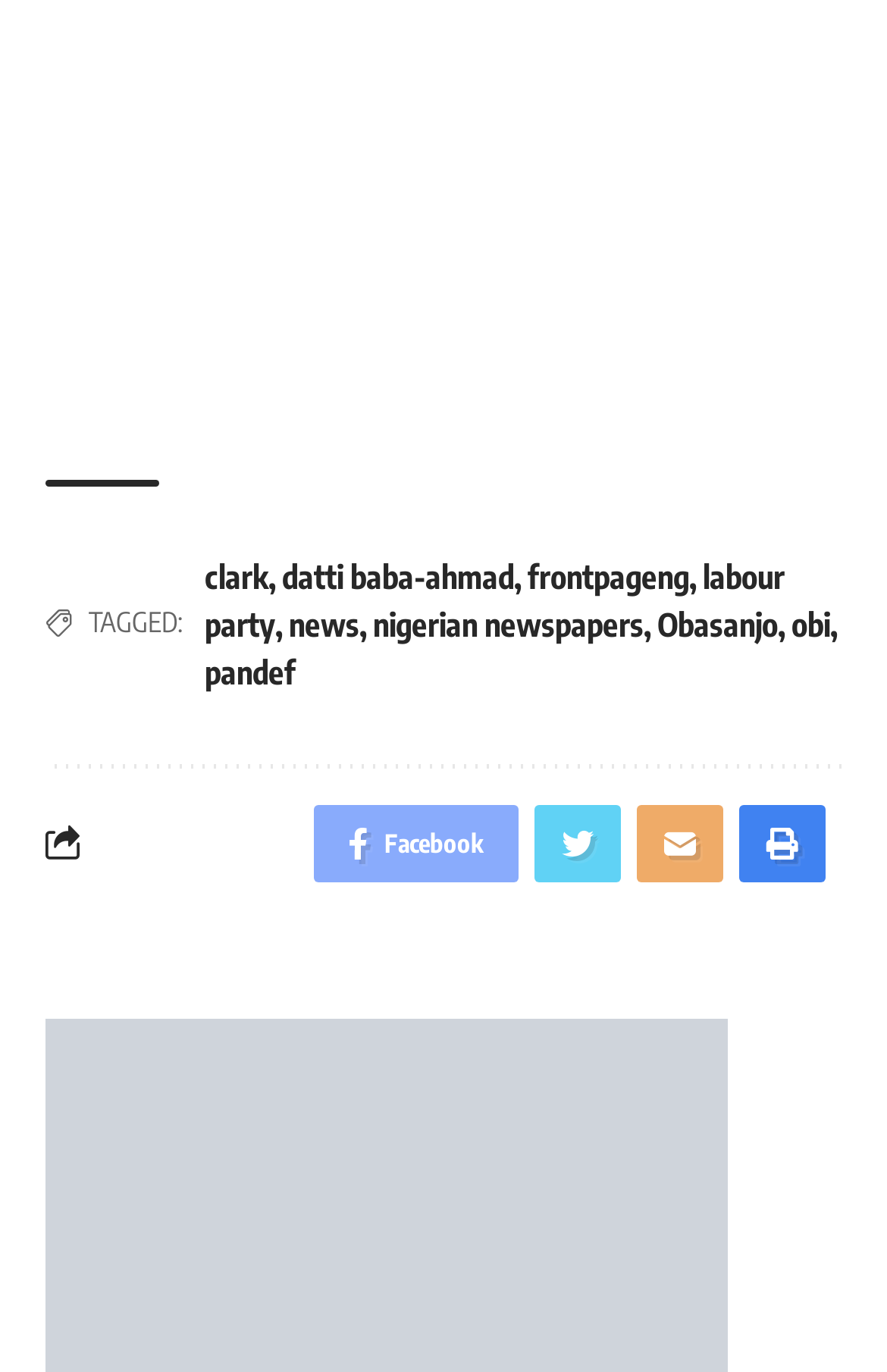Please find the bounding box for the UI element described by: "news".

[0.326, 0.441, 0.405, 0.469]